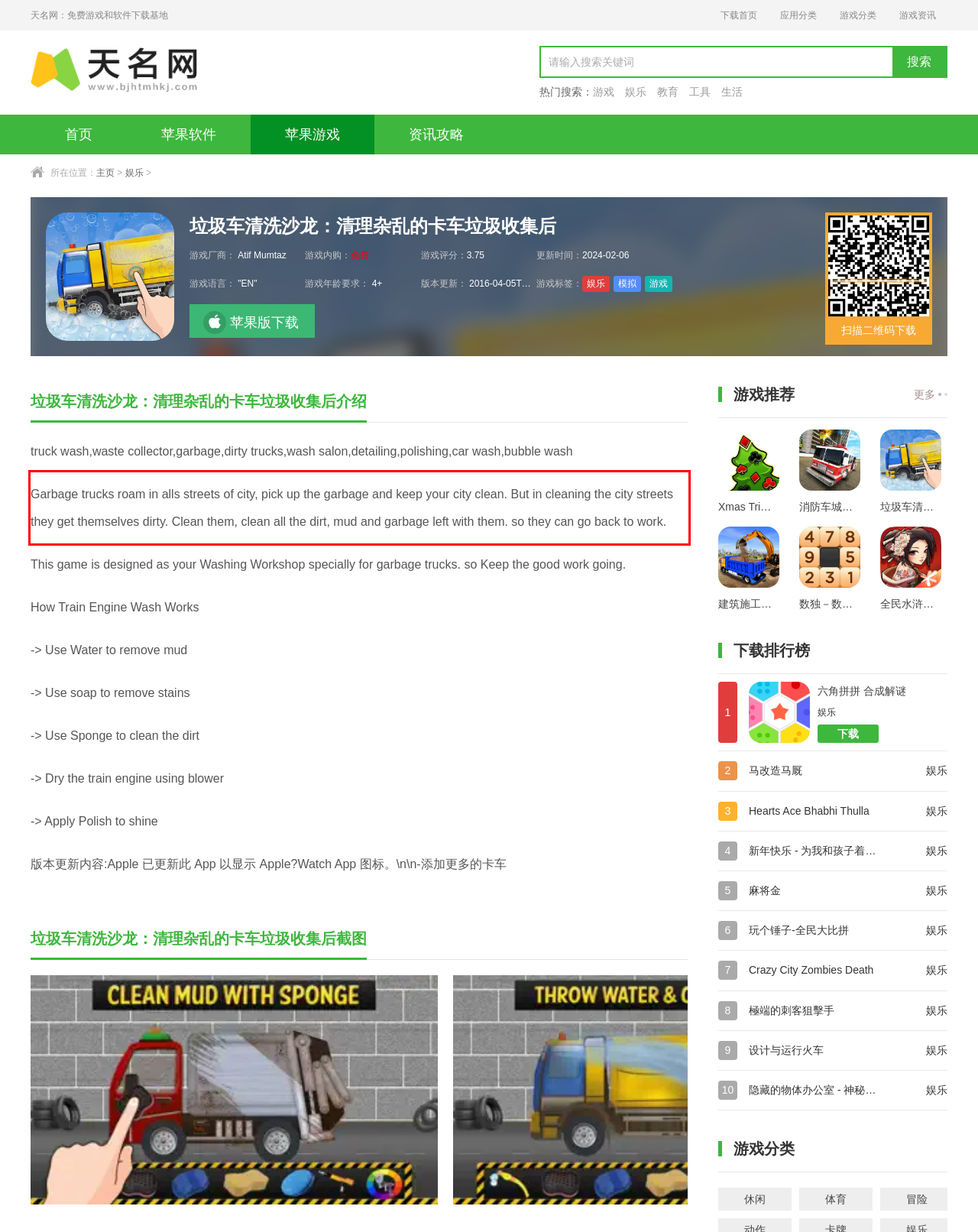Please recognize and transcribe the text located inside the red bounding box in the webpage image.

Garbage trucks roam in alls streets of city, pick up the garbage and keep your city clean. But in cleaning the city streets they get themselves dirty. Clean them, clean all the dirt, mud and garbage left with them. so they can go back to work.